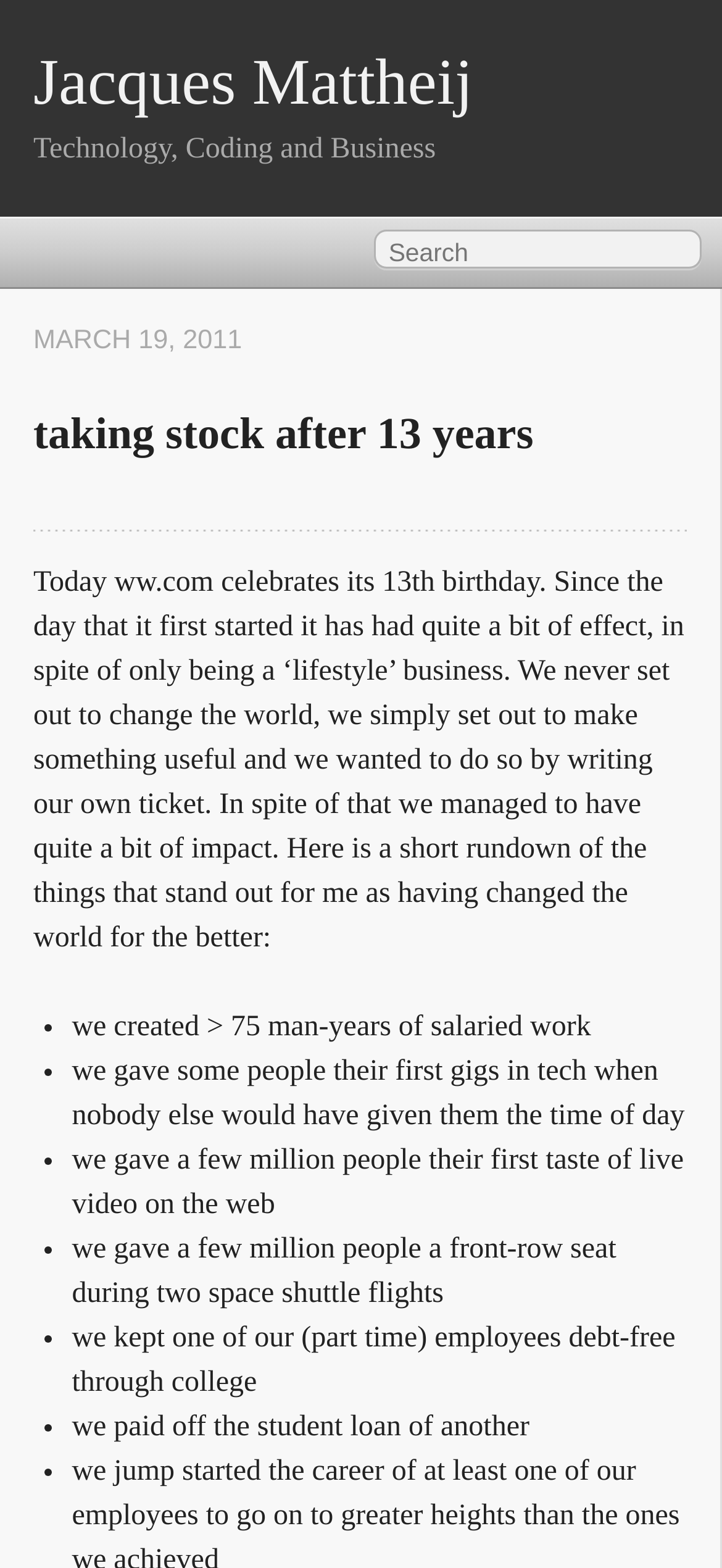Observe the image and answer the following question in detail: What is the main topic of the article?

The main topic of the article is obtained by reading the static text element which has a bounding box coordinate of [0.046, 0.361, 0.948, 0.608] and contains the text 'Today ww.com celebrates its 13th birthday...'.